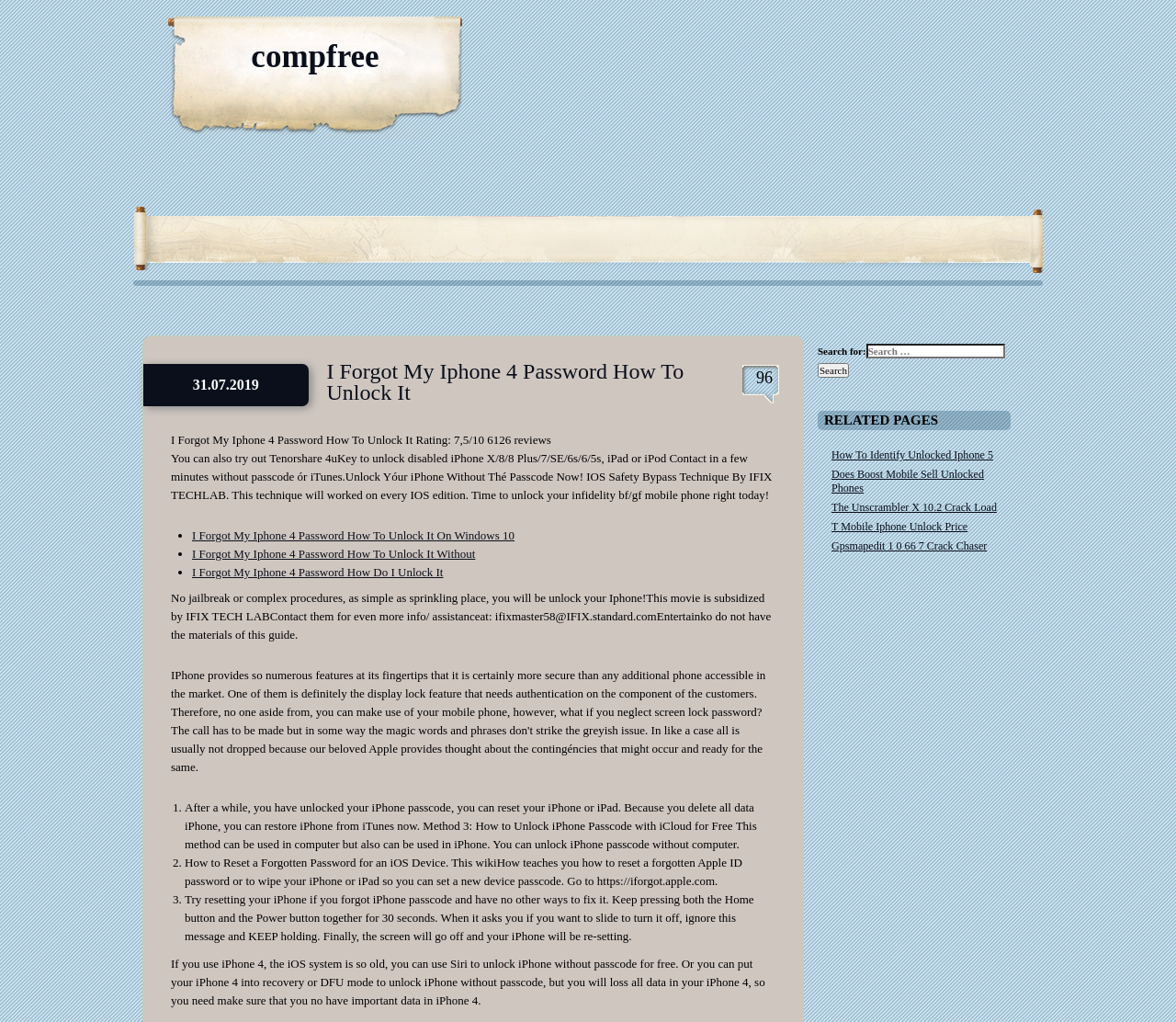Please specify the bounding box coordinates of the area that should be clicked to accomplish the following instruction: "Search for something". The coordinates should consist of four float numbers between 0 and 1, i.e., [left, top, right, bottom].

[0.695, 0.336, 0.859, 0.37]